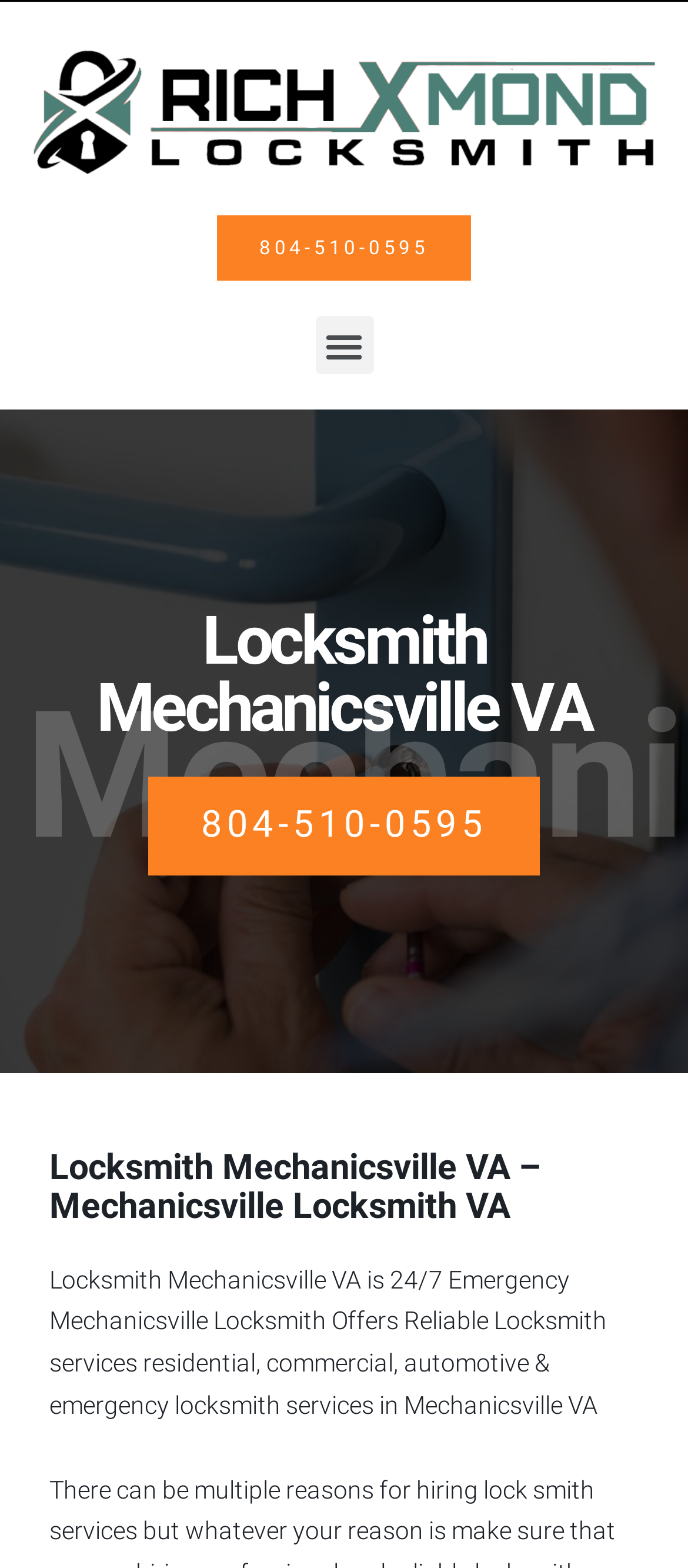What is the phone number of the locksmith?
Please provide a comprehensive answer based on the details in the screenshot.

I found the phone number by looking at the links and buttons on the webpage. There are two instances of the phone number '804-510-0595', one as a link and another as a static text. This suggests that the phone number is an important contact information for the locksmith service.